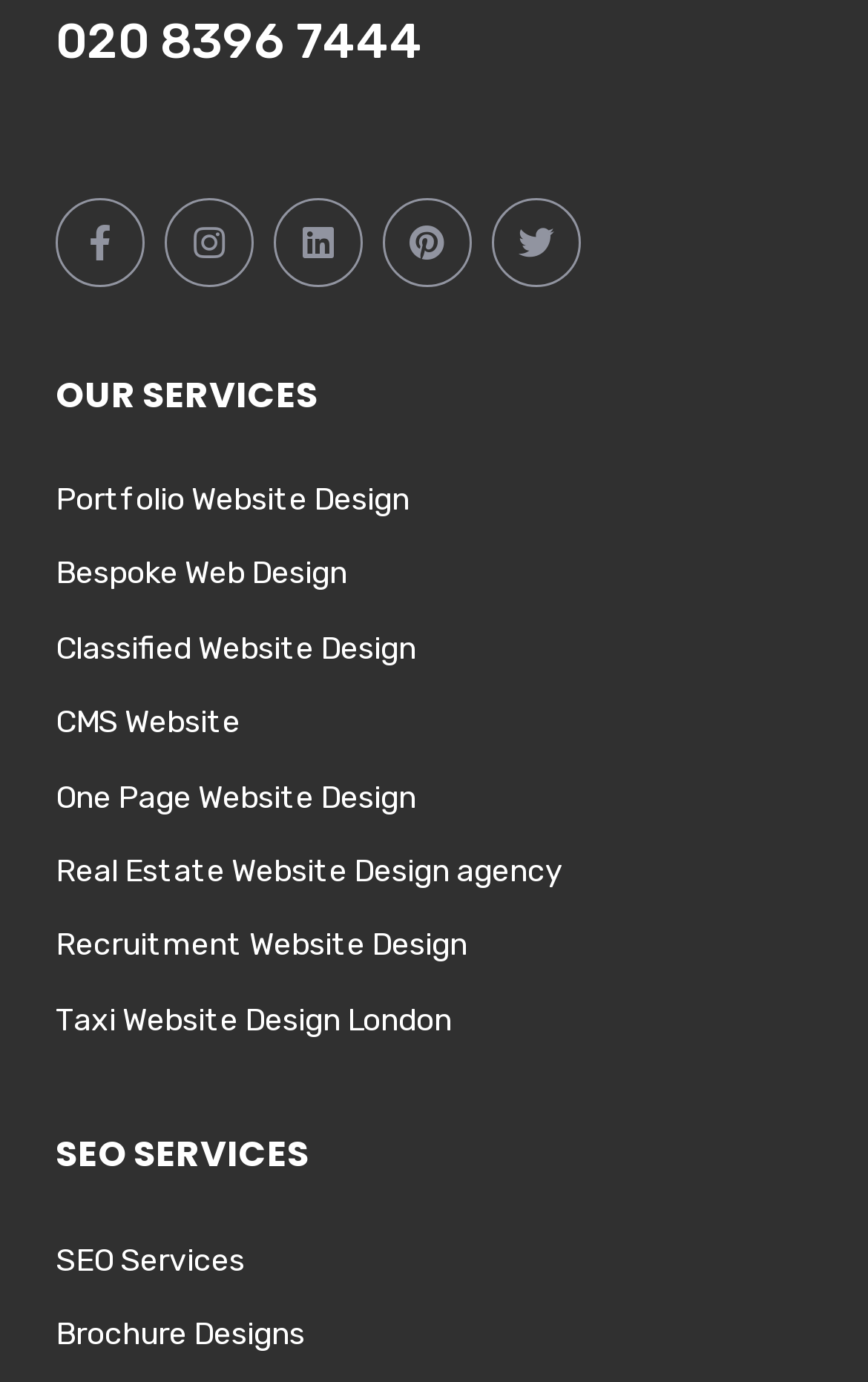What is the last service listed under SEO SERVICES?
Based on the image, answer the question with as much detail as possible.

I looked at the links under the heading 'SEO SERVICES' and found that the last link is 'Brochure Designs'.